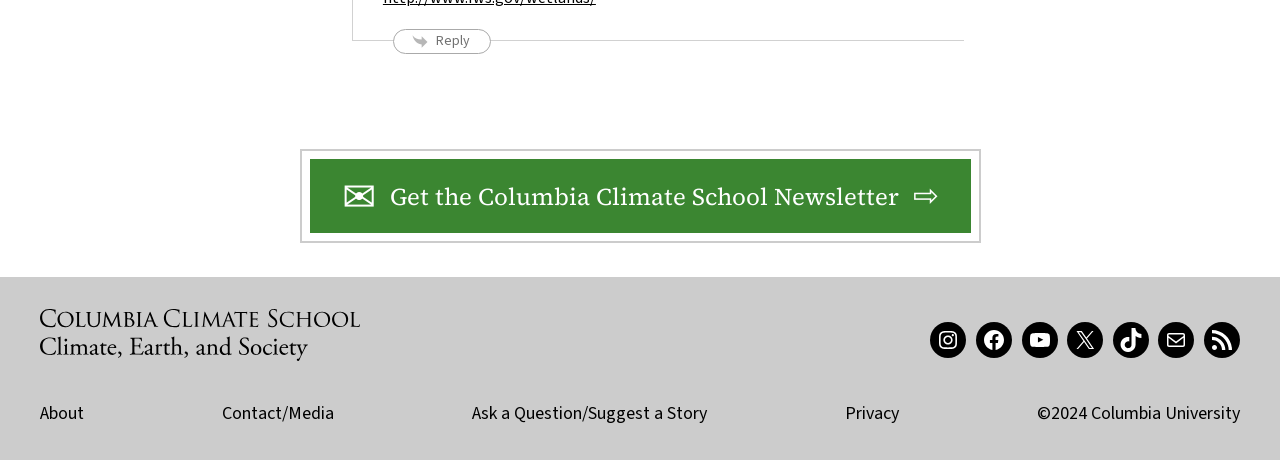What is the topic of the newsletter?
Using the details shown in the screenshot, provide a comprehensive answer to the question.

I inferred the topic of the newsletter by looking at the link '✉Get the Columbia Climate School Newsletter⇨' which suggests that the newsletter is related to climate.